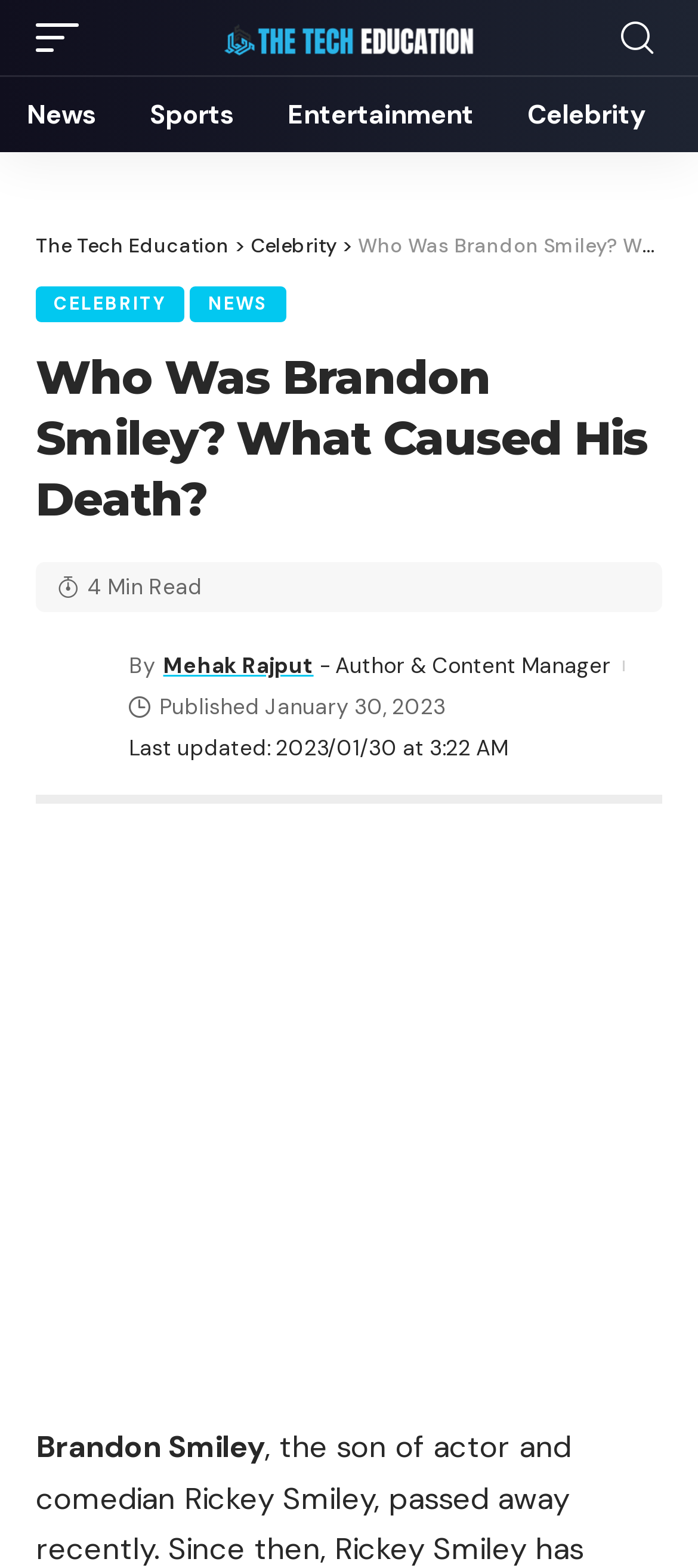Please find the bounding box coordinates of the clickable region needed to complete the following instruction: "Check celebrity news". The bounding box coordinates must consist of four float numbers between 0 and 1, i.e., [left, top, right, bottom].

[0.717, 0.049, 0.964, 0.097]